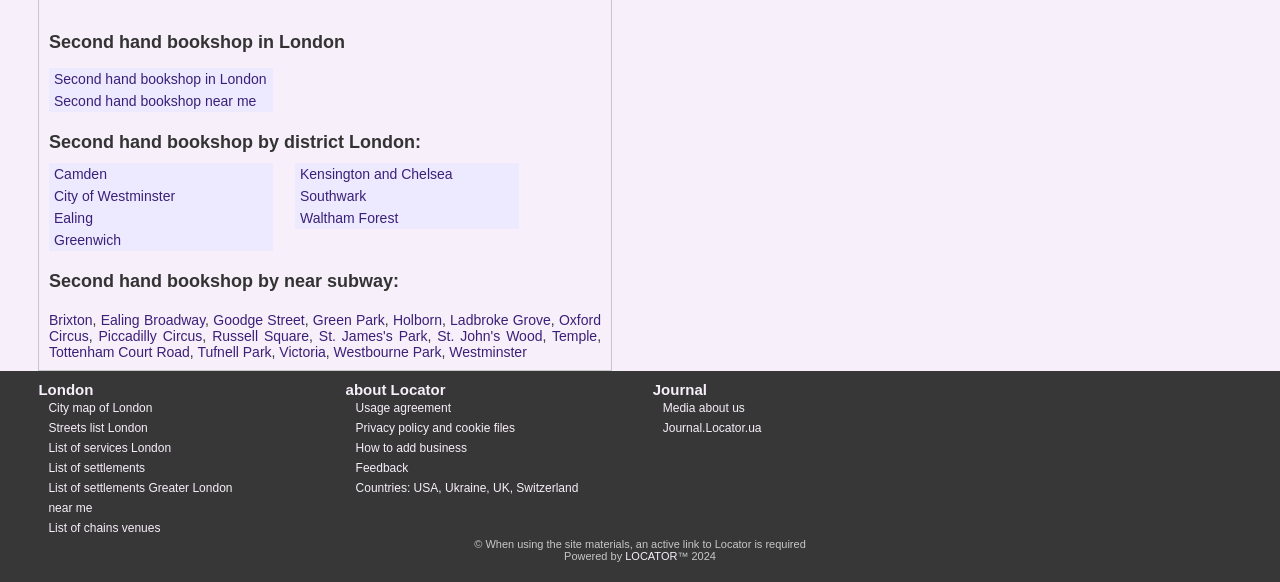Please give a concise answer to this question using a single word or phrase: 
How many districts are listed for second hand bookshops?

7